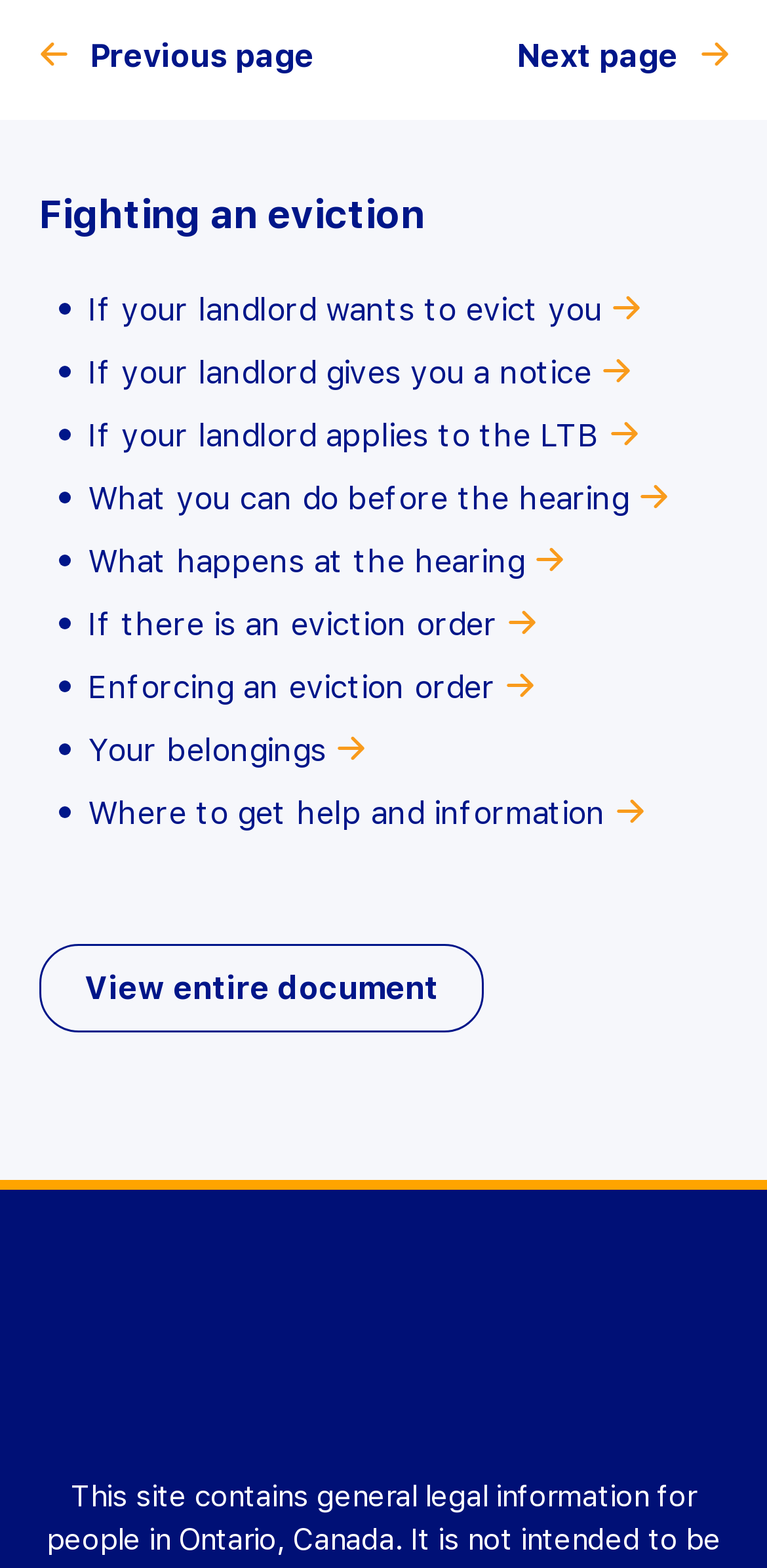Locate the bounding box coordinates of the element you need to click to accomplish the task described by this instruction: "Visit CLEO website".

[0.05, 0.805, 0.95, 0.904]